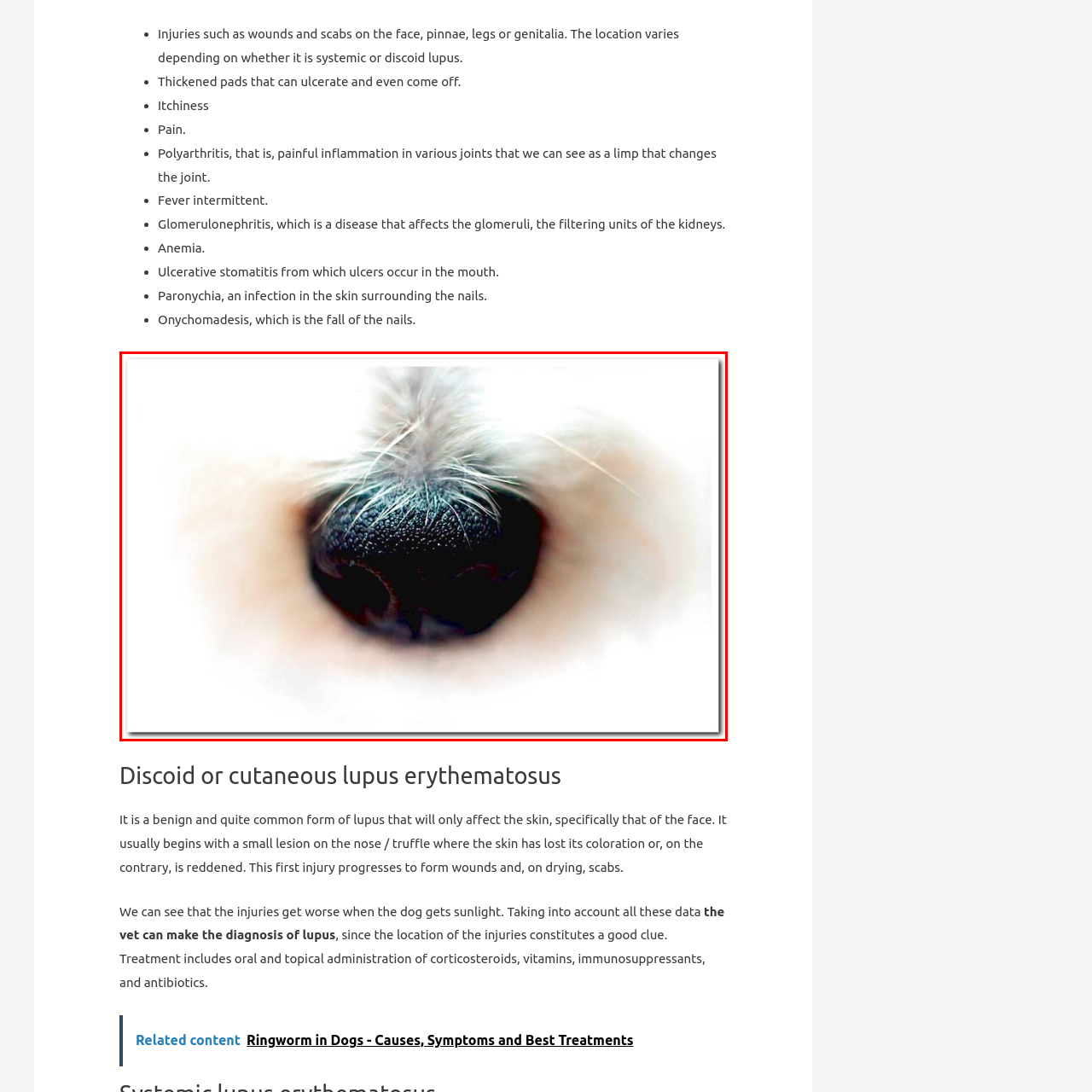Refer to the image contained within the red box, What is the condition that can affect the dog's face?
 Provide your response as a single word or phrase.

discoid lupus erythematosus